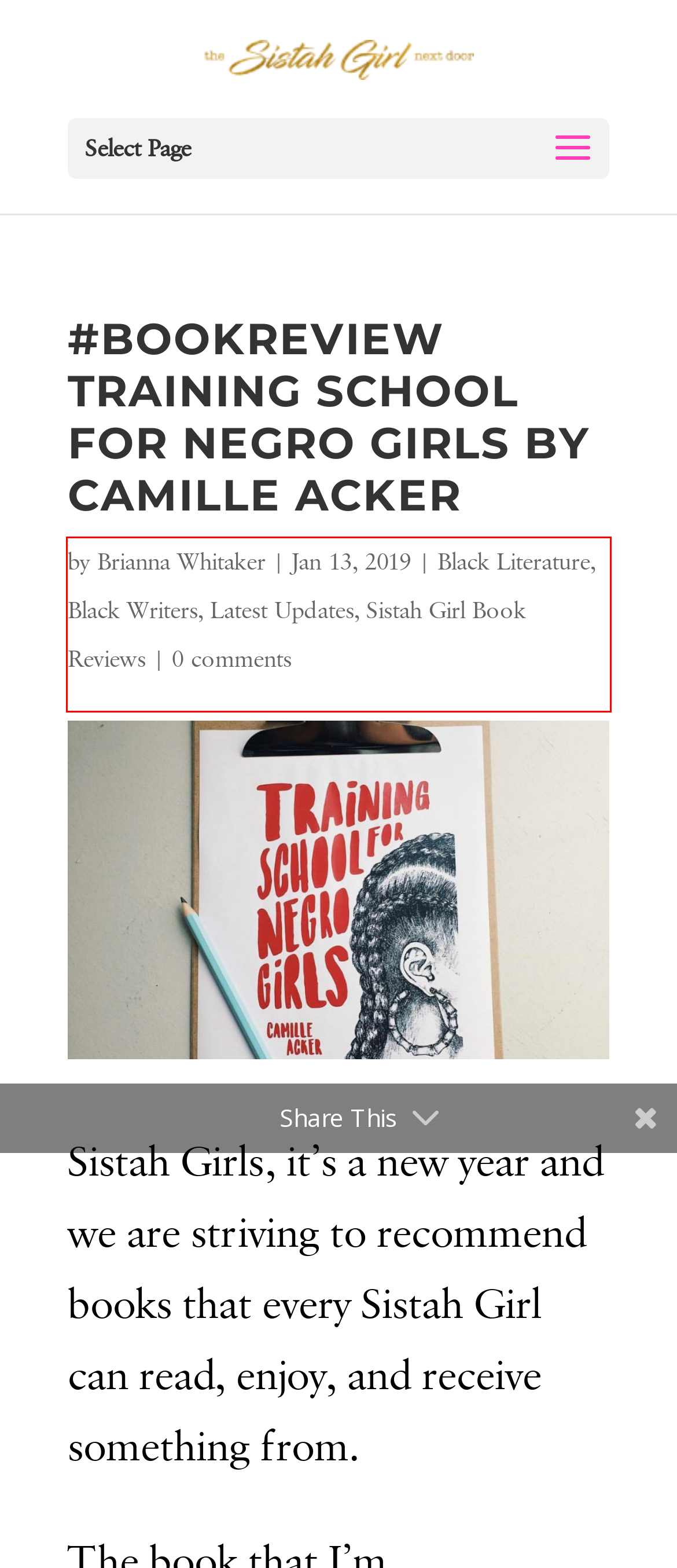You are presented with a screenshot containing a red rectangle. Extract the text found inside this red bounding box.

by Brianna Whitaker | Jan 13, 2019 | Black Literature, Black Writers, Latest Updates, Sistah Girl Book Reviews | 0 comments